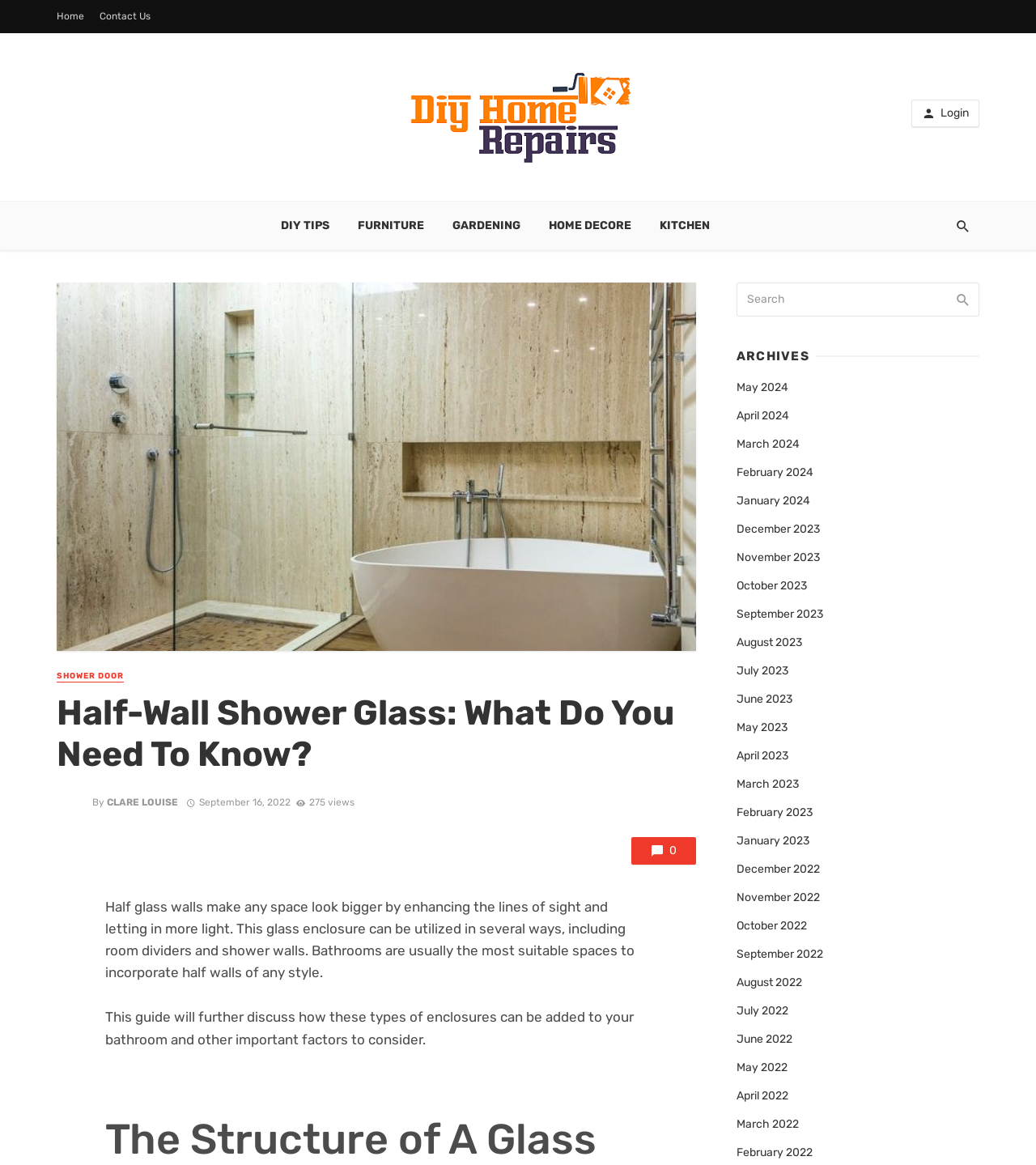Determine the bounding box coordinates of the region I should click to achieve the following instruction: "Read the article by Clare Louise". Ensure the bounding box coordinates are four float numbers between 0 and 1, i.e., [left, top, right, bottom].

[0.103, 0.684, 0.172, 0.693]